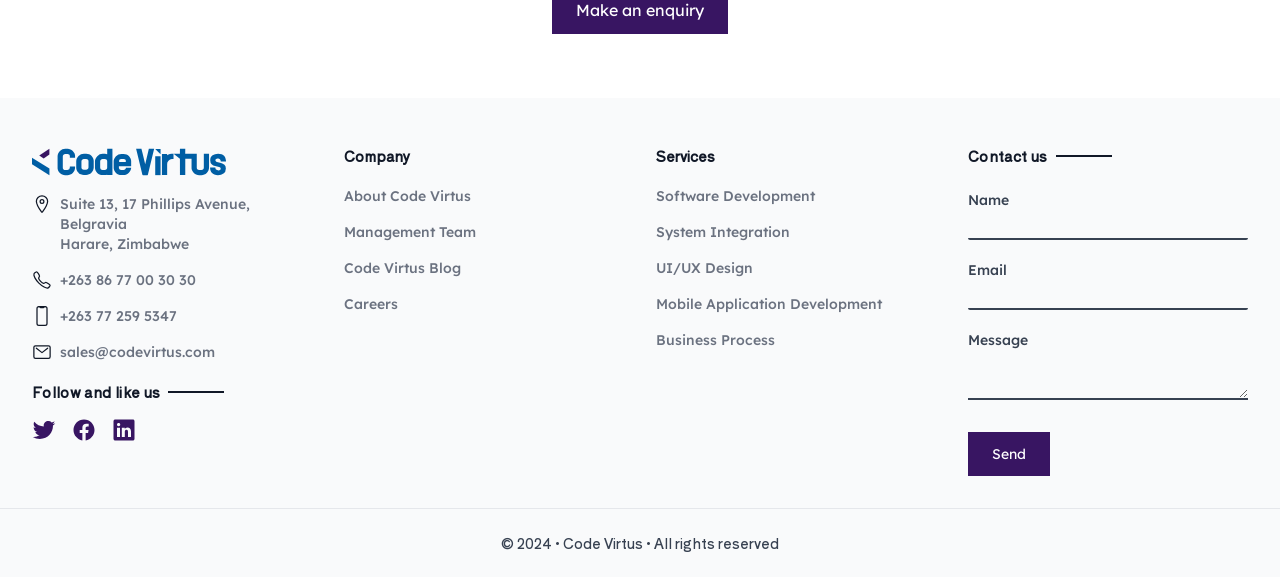Please provide a one-word or phrase answer to the question: 
What is the company name?

Code Virtus